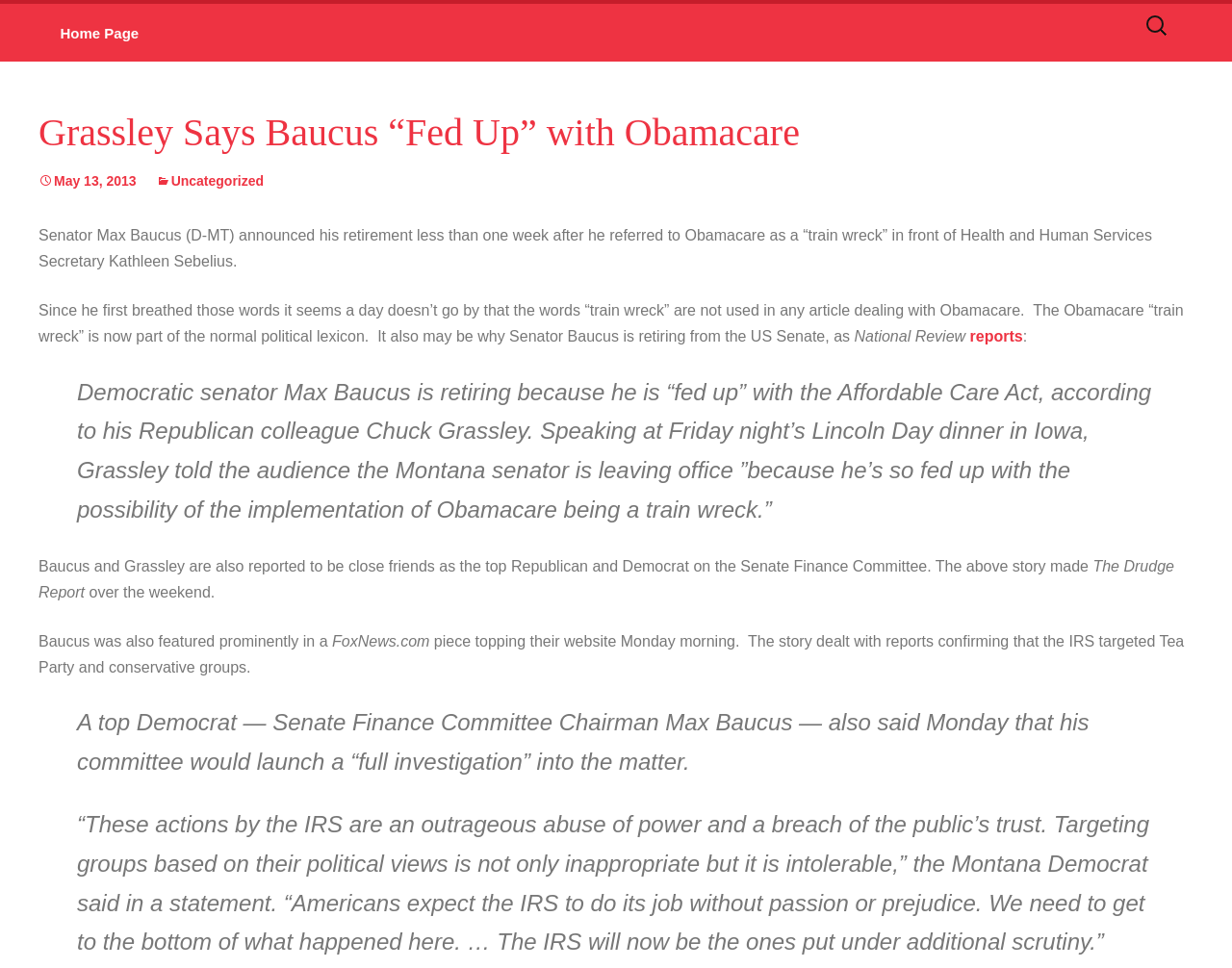Locate and extract the headline of this webpage.

Grassley Says Baucus “Fed Up” with Obamacare